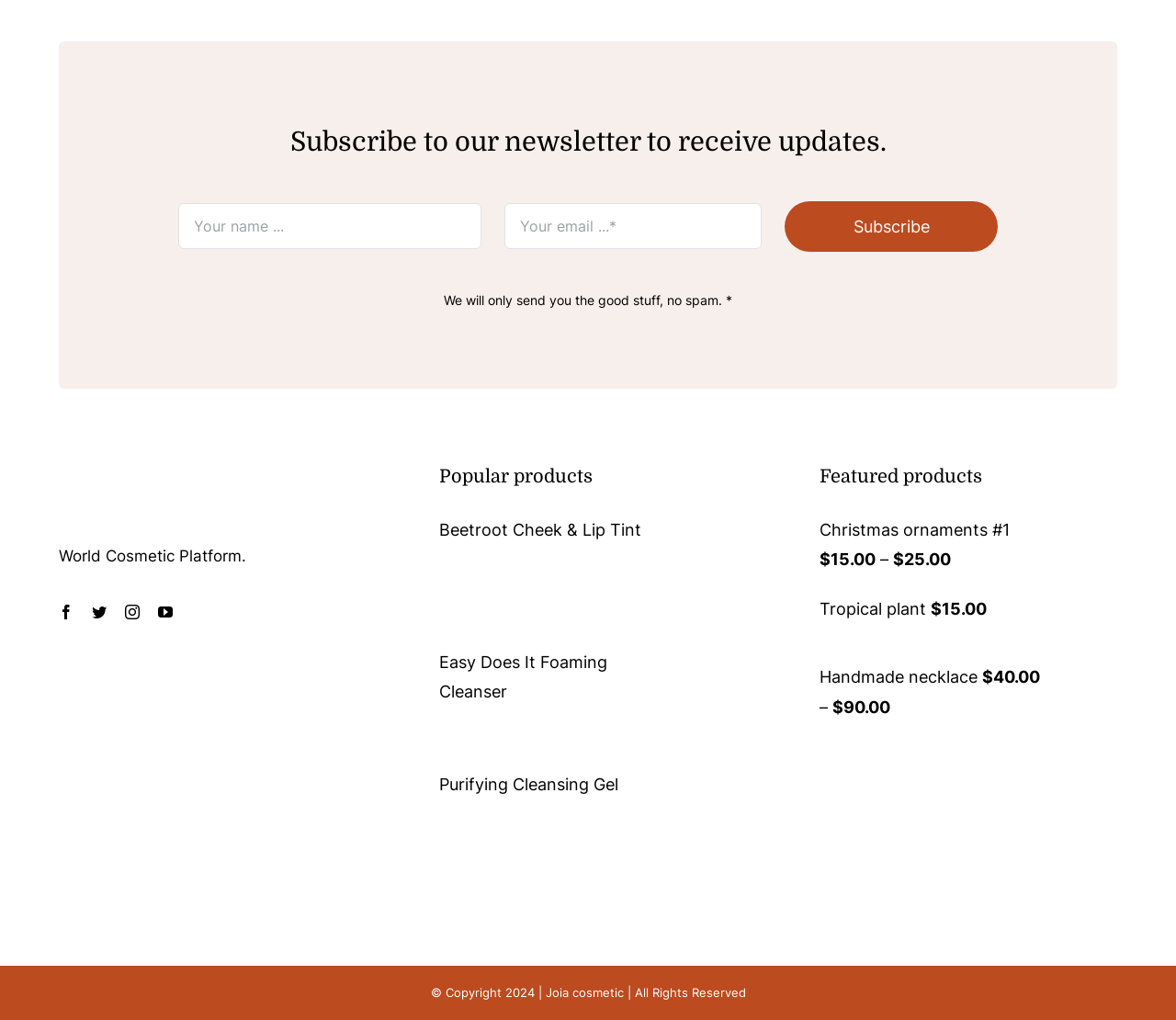Using a single word or phrase, answer the following question: 
What is the tagline of the company?

World Cosmetic Platform